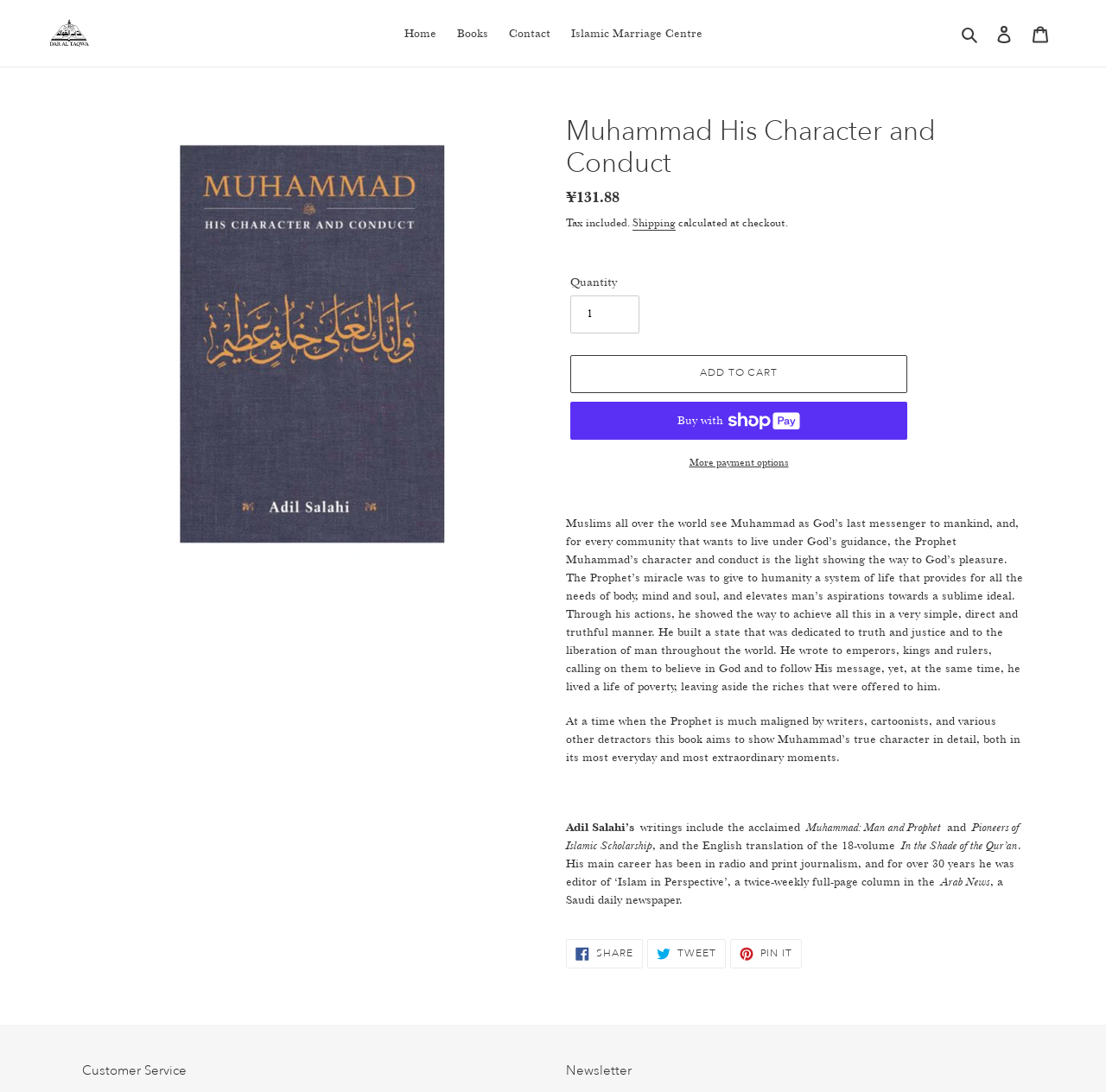Given the element description "Log in" in the screenshot, predict the bounding box coordinates of that UI element.

[0.891, 0.014, 0.924, 0.047]